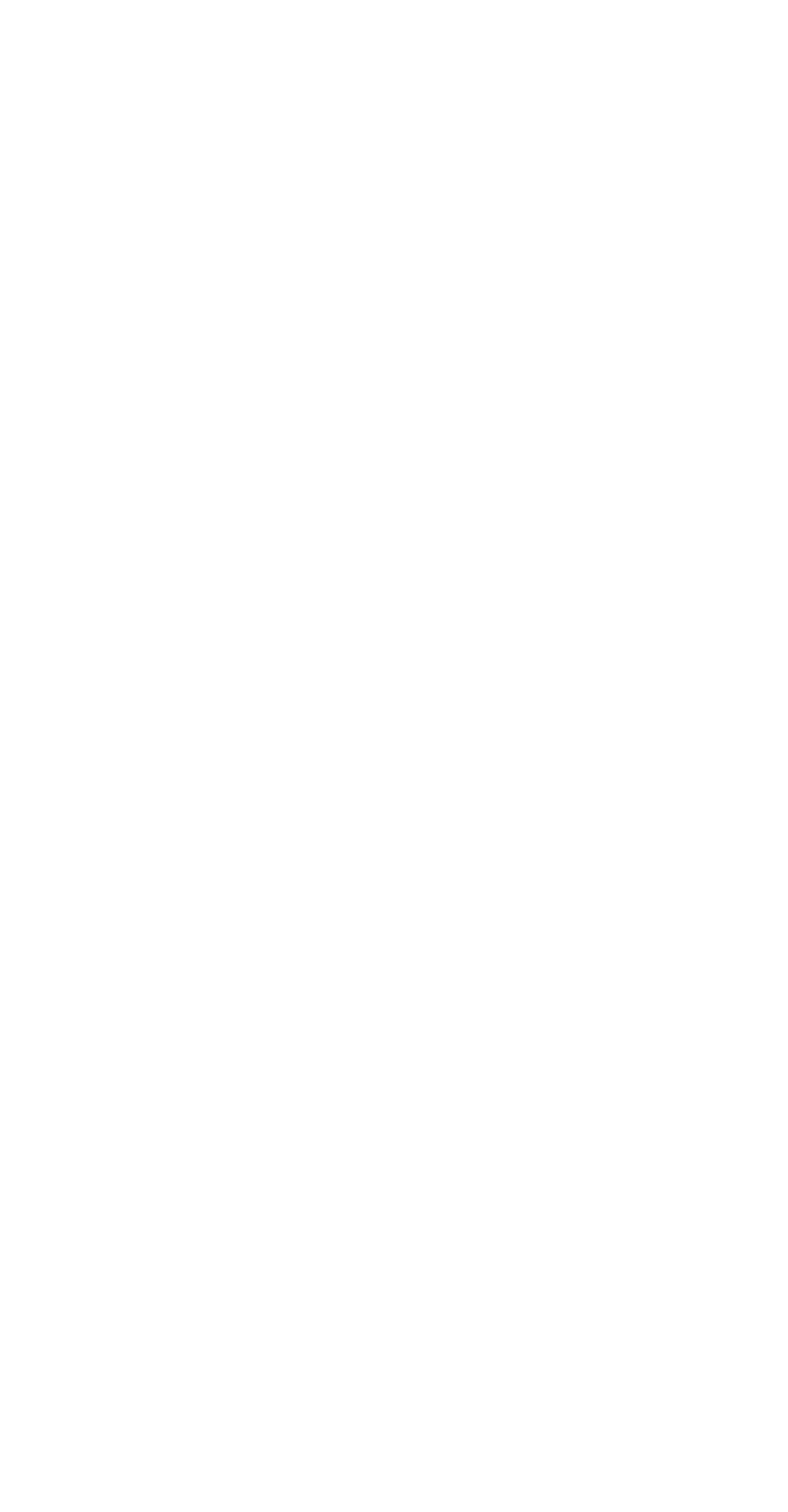Please identify the bounding box coordinates of where to click in order to follow the instruction: "Share on Twitter".

[0.233, 0.781, 0.413, 0.827]